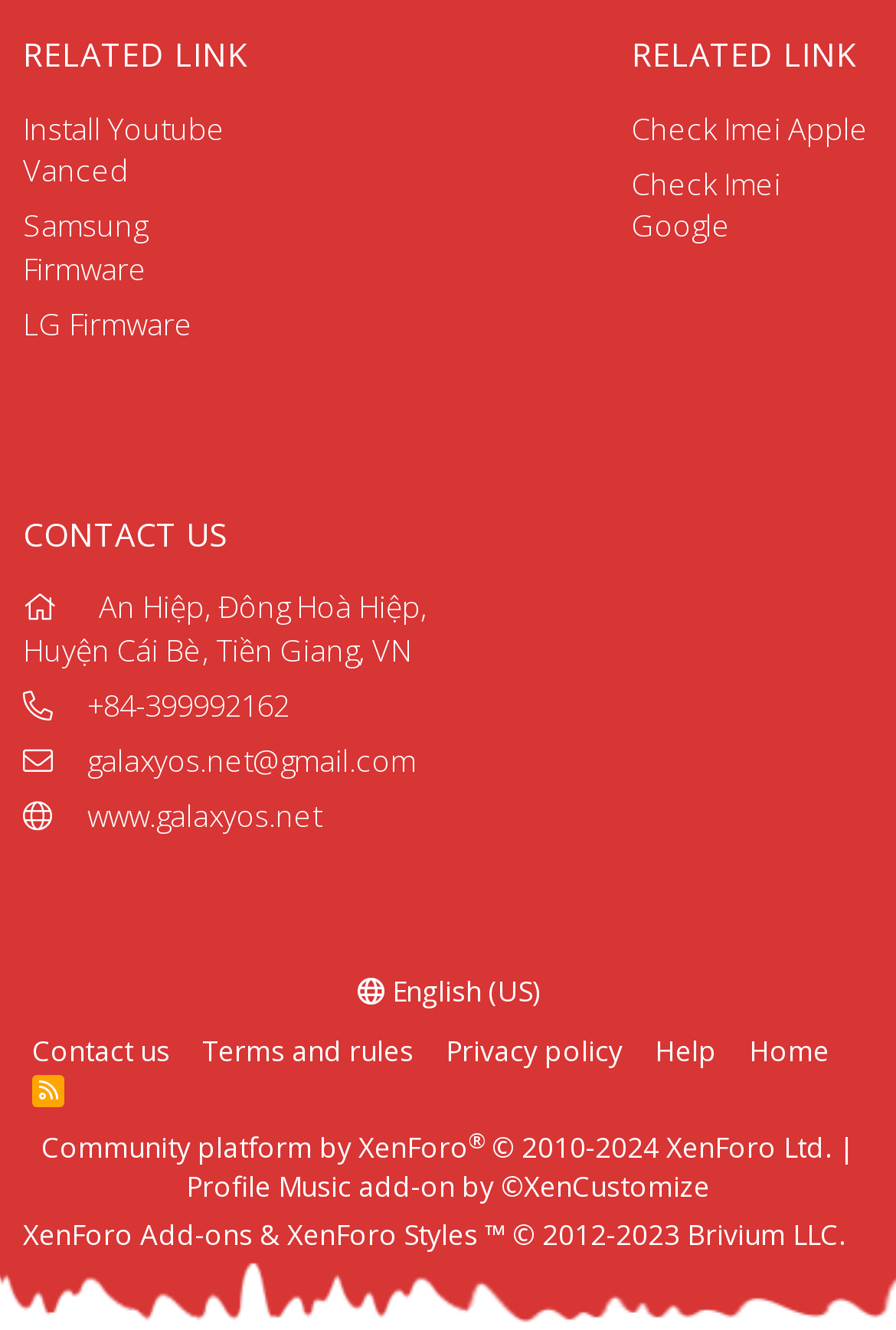What is the website's phone number?
Can you give a detailed and elaborate answer to the question?

I found the phone number by looking at the 'CONTACT US' section, where I saw a static text element with the phone number '+84-399992162'.